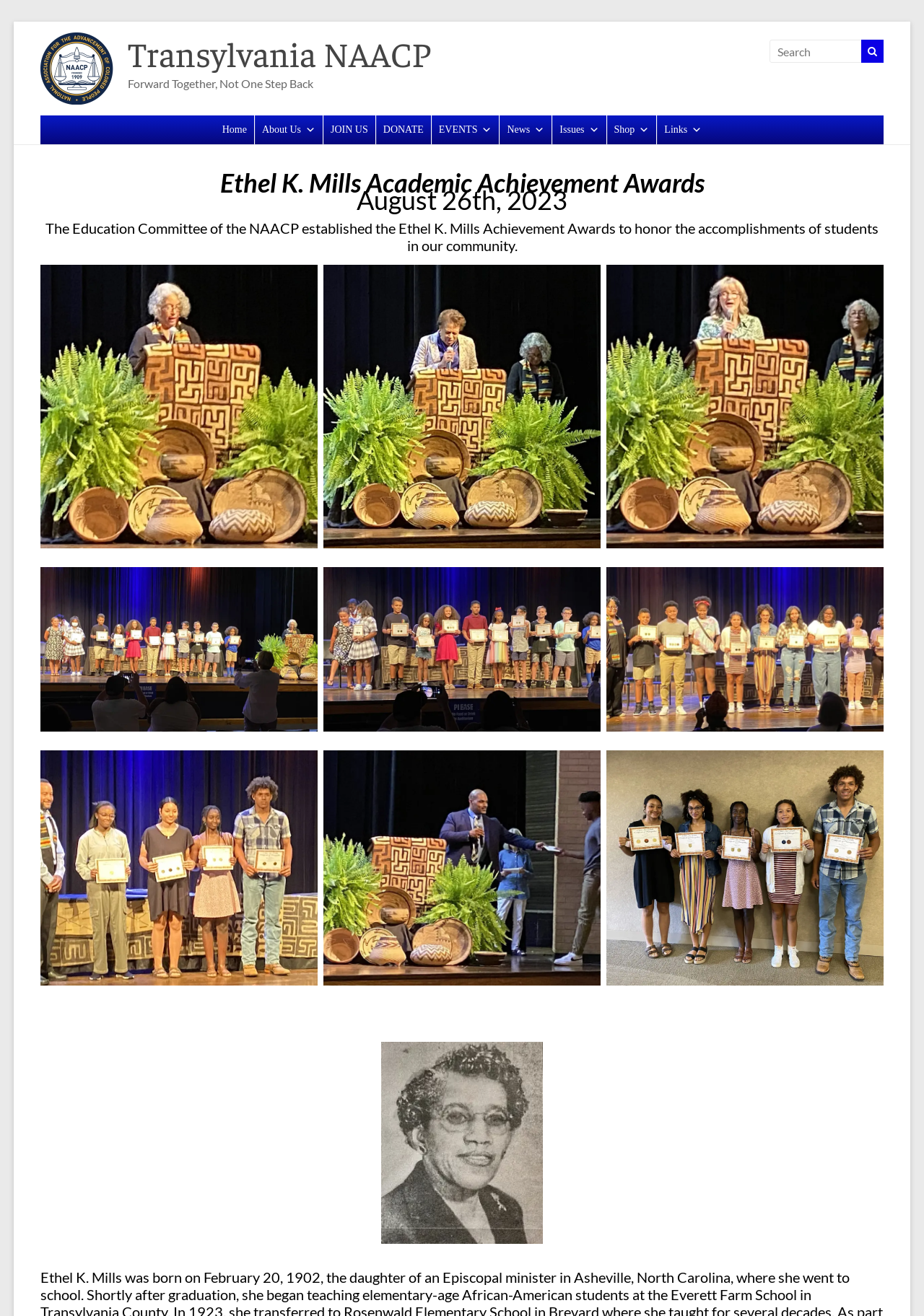Analyze the image and answer the question with as much detail as possible: 
What is the date of the Ethel K. Mills Academic Achievement Awards?

The date of the Ethel K. Mills Academic Achievement Awards can be found on the webpage, where it is written as 'August 26th, 2023' in a static text element.